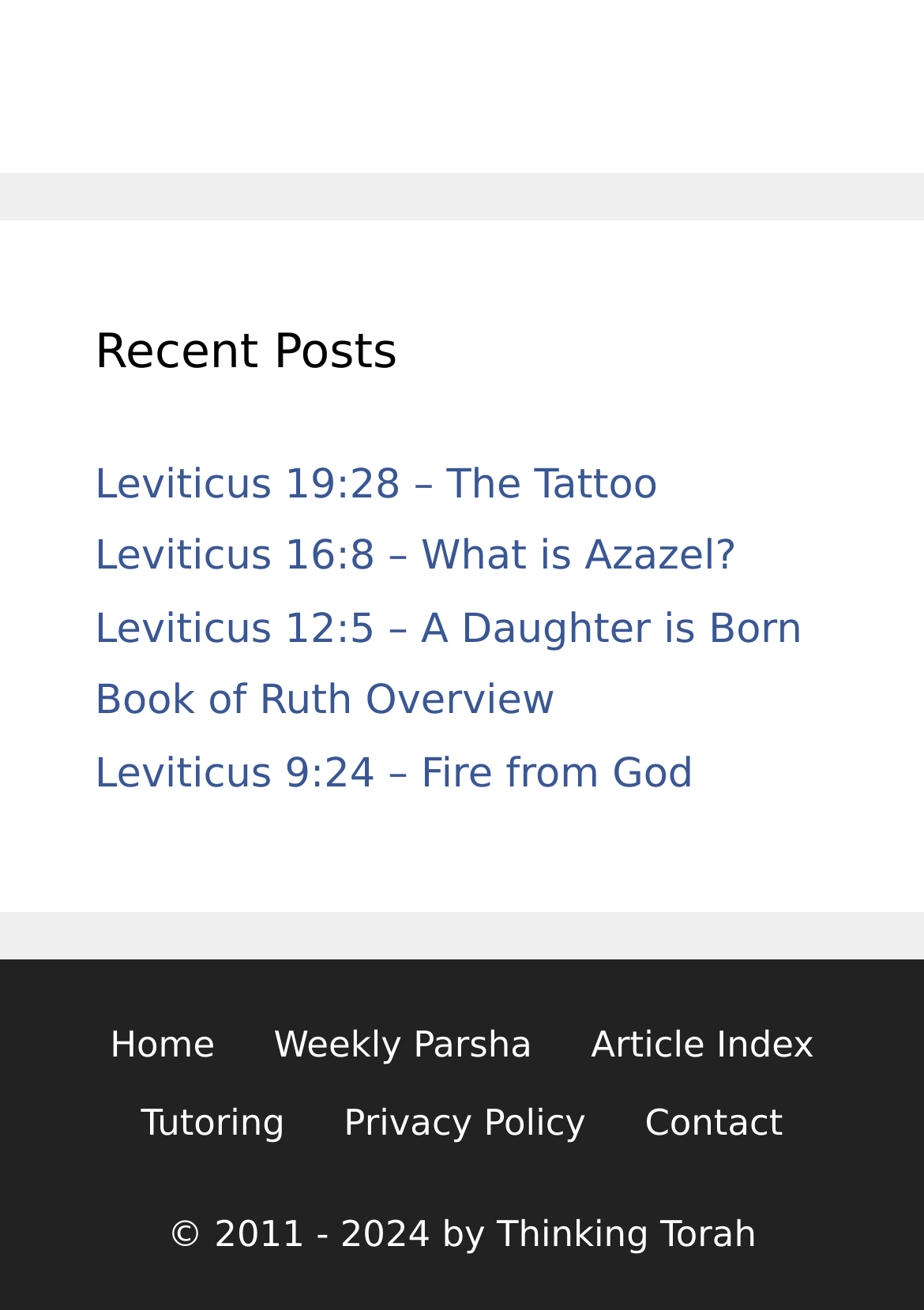Use a single word or phrase to answer the question: 
What is the name of the website?

Thinking Torah